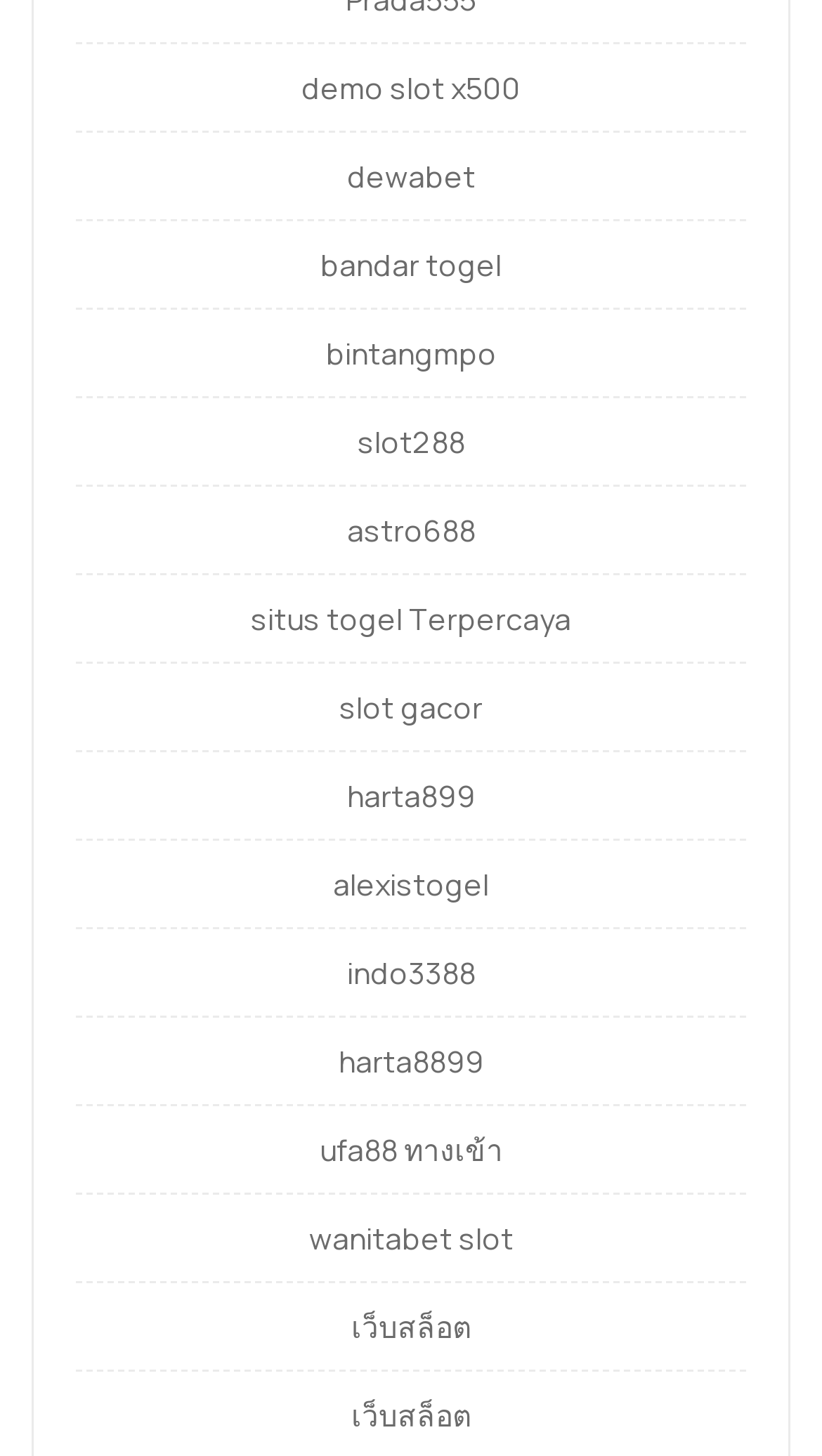Can you find the bounding box coordinates for the UI element given this description: "demo slot x500"? Provide the coordinates as four float numbers between 0 and 1: [left, top, right, bottom].

[0.367, 0.046, 0.633, 0.073]